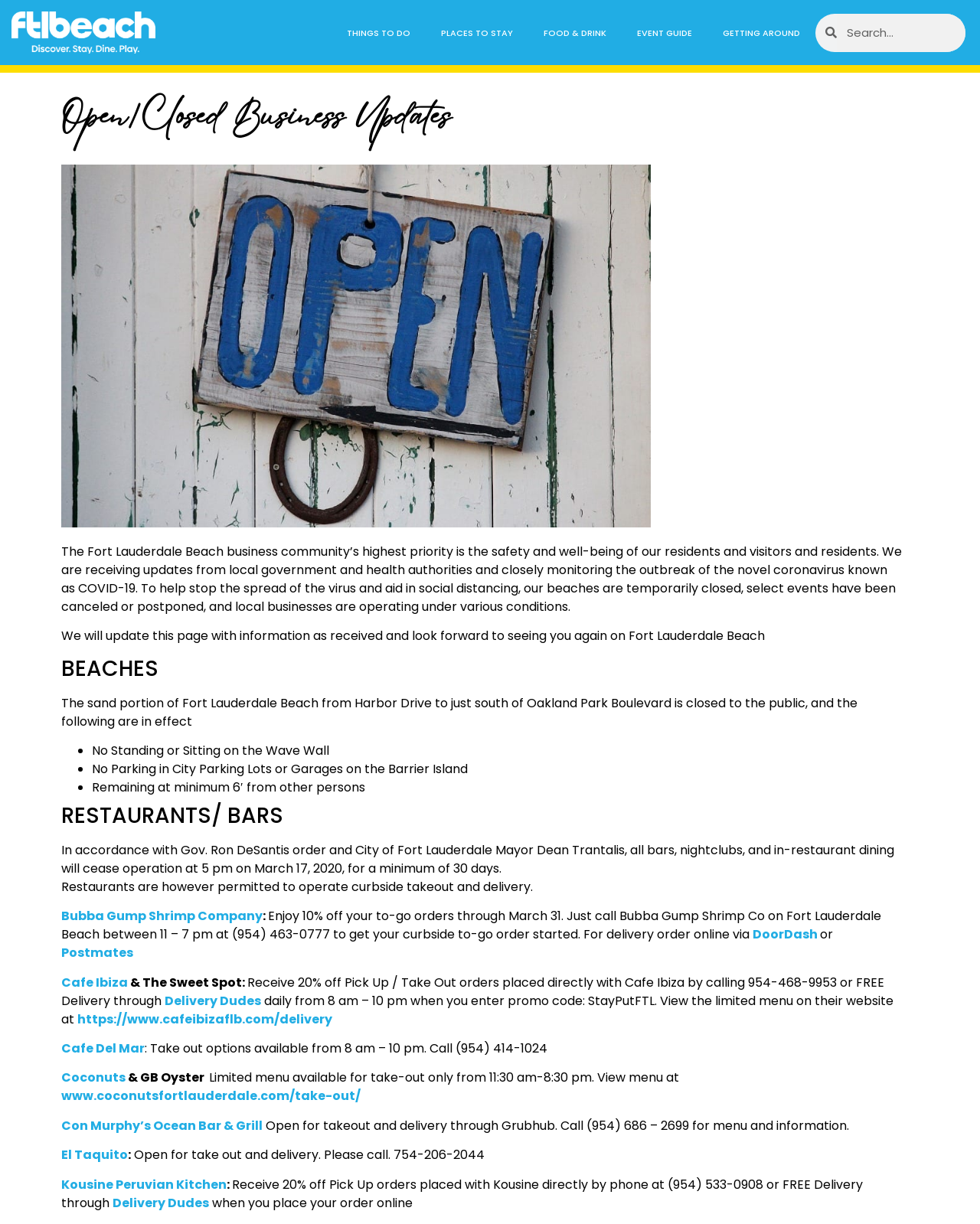Kindly determine the bounding box coordinates for the clickable area to achieve the given instruction: "Visit Bubba Gump Shrimp Company".

[0.062, 0.741, 0.268, 0.756]